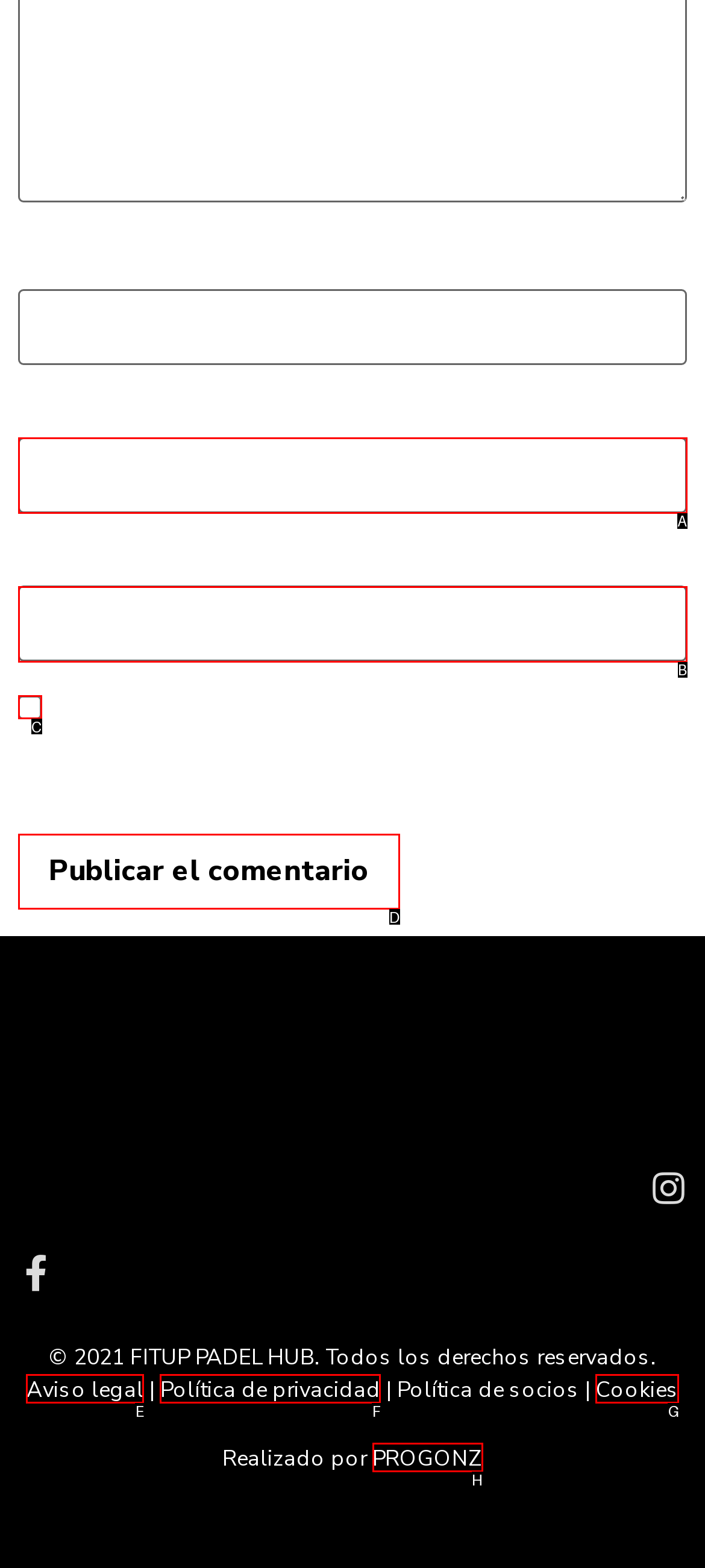Indicate the UI element to click to perform the task: Click the publish comment button. Reply with the letter corresponding to the chosen element.

D